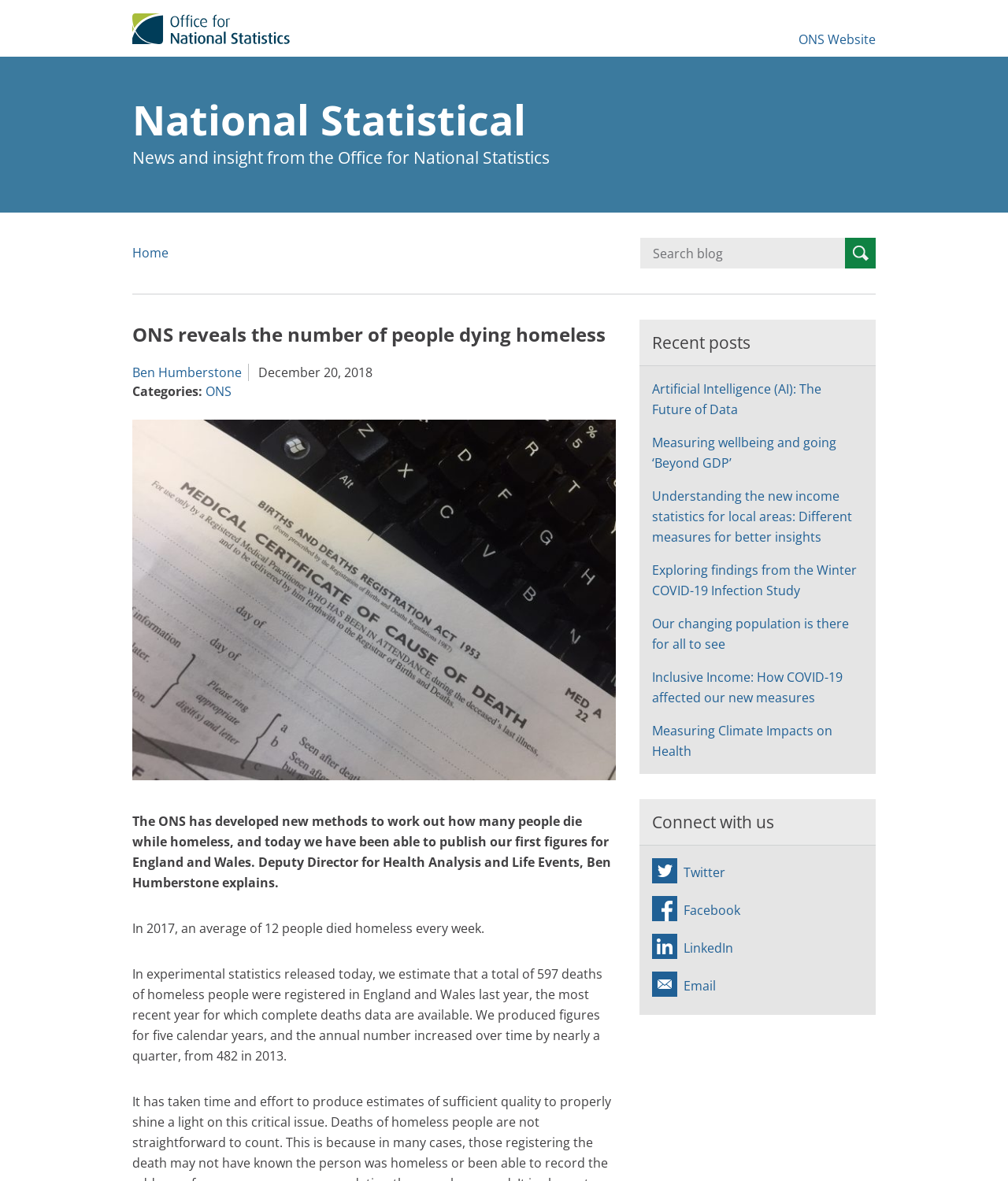Provide the bounding box coordinates for the UI element that is described as: "Search".

[0.838, 0.201, 0.869, 0.227]